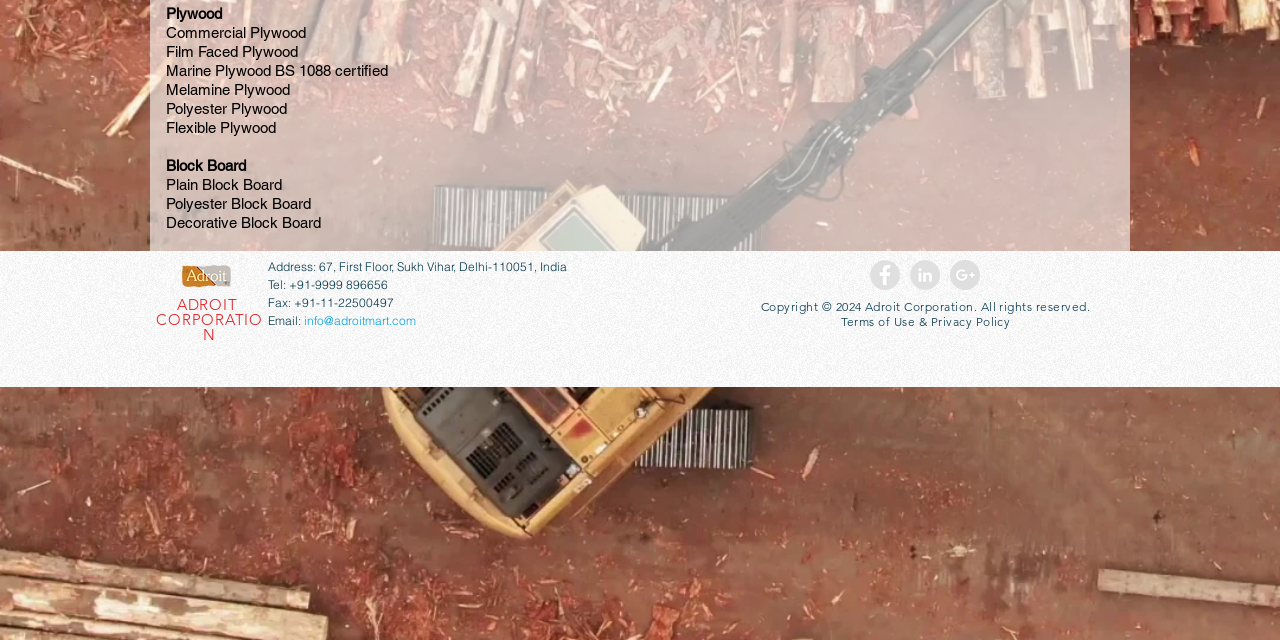Determine the bounding box for the UI element as described: "info@adroitmart.com". The coordinates should be represented as four float numbers between 0 and 1, formatted as [left, top, right, bottom].

[0.238, 0.489, 0.325, 0.512]